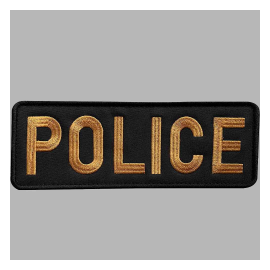Provide a single word or phrase answer to the question: 
What is the shape of the police patch?

Rectangular